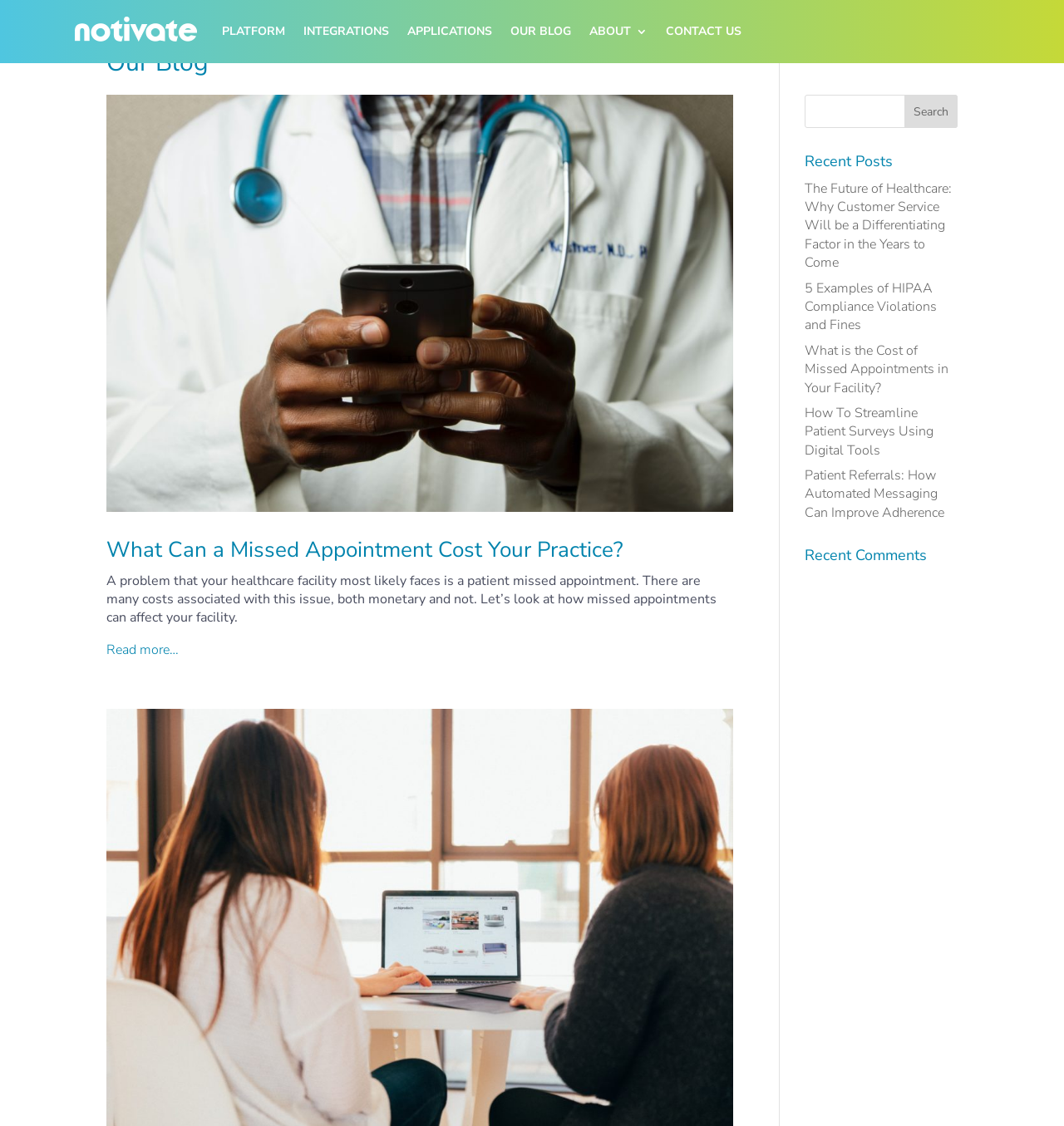Identify the bounding box coordinates of the HTML element based on this description: "PLATFORM".

[0.208, 0.0, 0.268, 0.056]